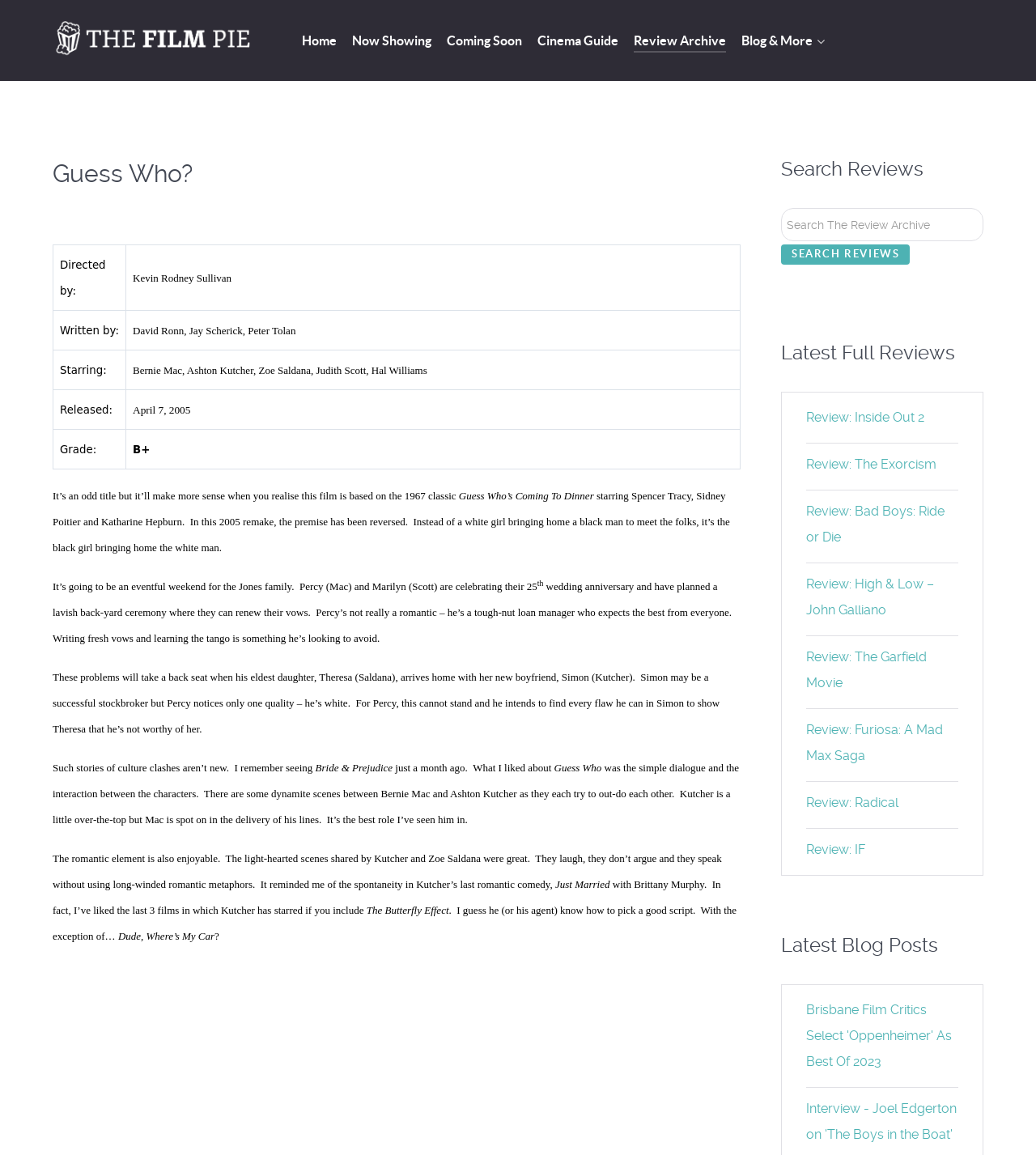What is the grade given to the film by the reviewer?
Please give a detailed answer to the question using the information shown in the image.

The grade given to the film by the reviewer can be found in the table with the film's details. The row with the heading 'Grade:' lists the grade as B+.